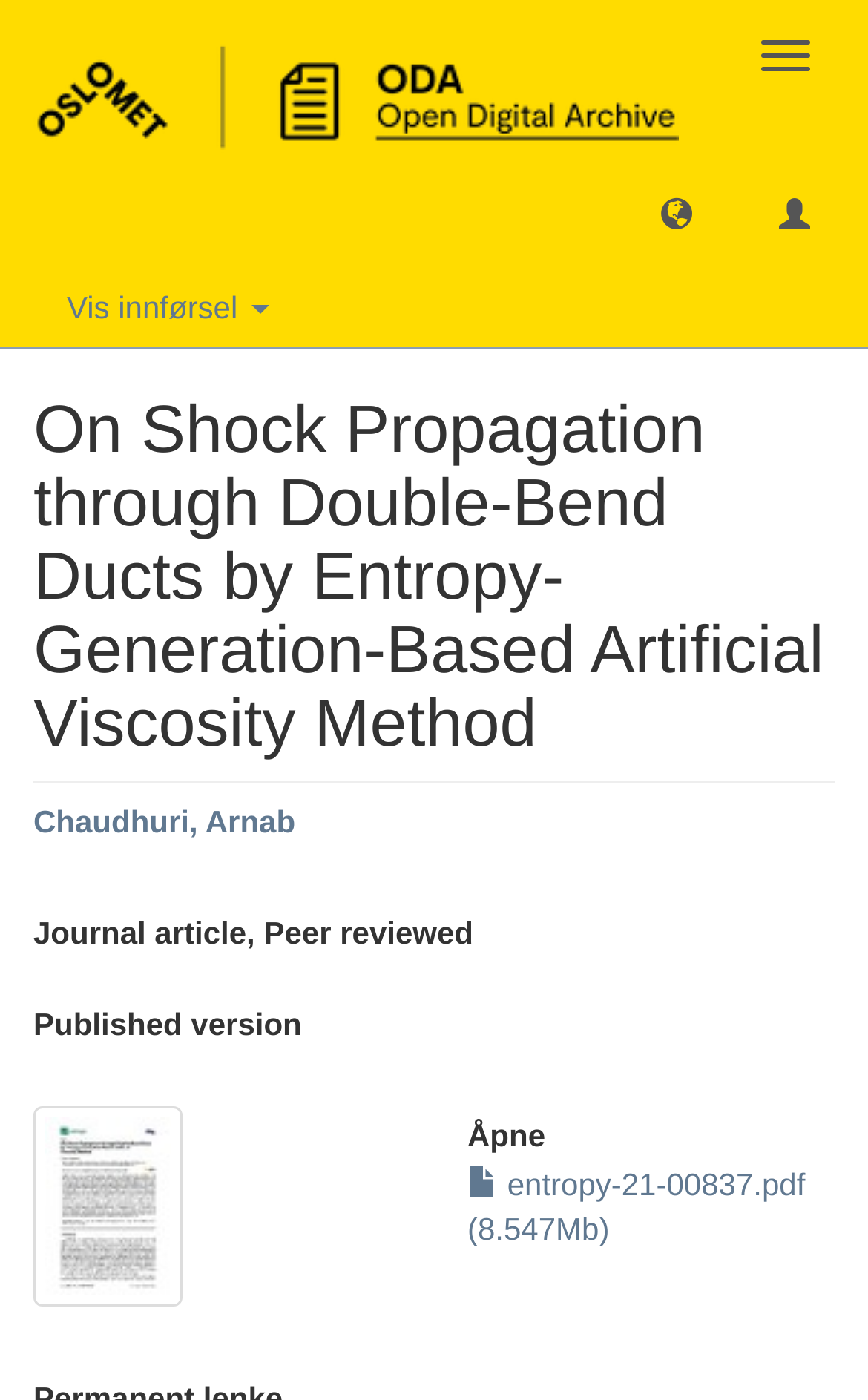What is the file size of the PDF?
Give a one-word or short-phrase answer derived from the screenshot.

8.547Mb